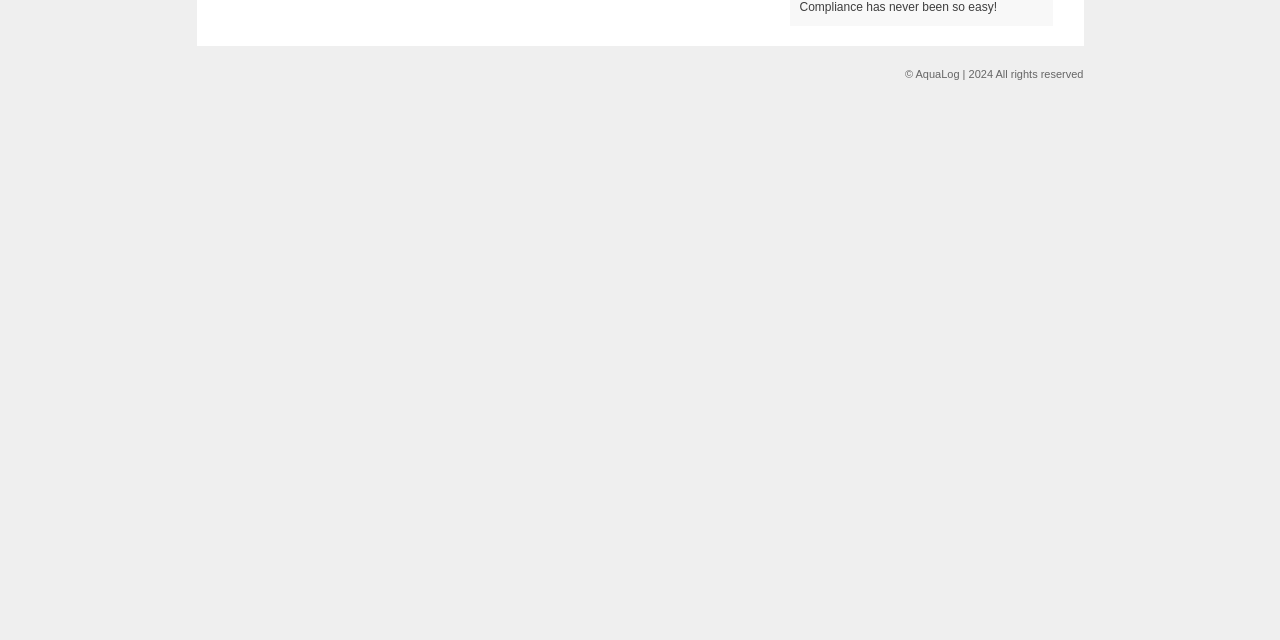Given the description "AquaLog | 2024", provide the bounding box coordinates of the corresponding UI element.

[0.715, 0.105, 0.778, 0.124]